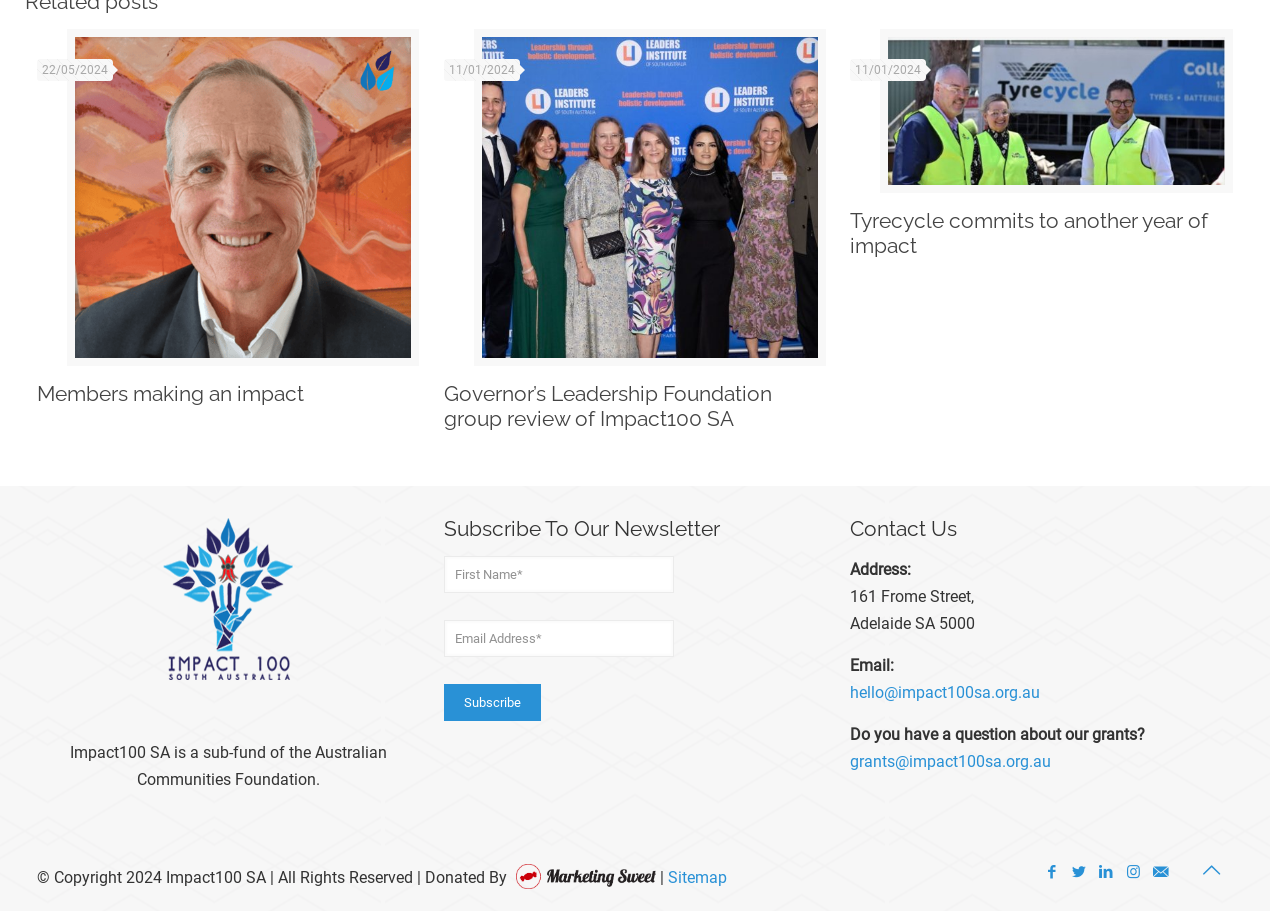Show me the bounding box coordinates of the clickable region to achieve the task as per the instruction: "Subscribe to the newsletter".

[0.347, 0.751, 0.423, 0.792]